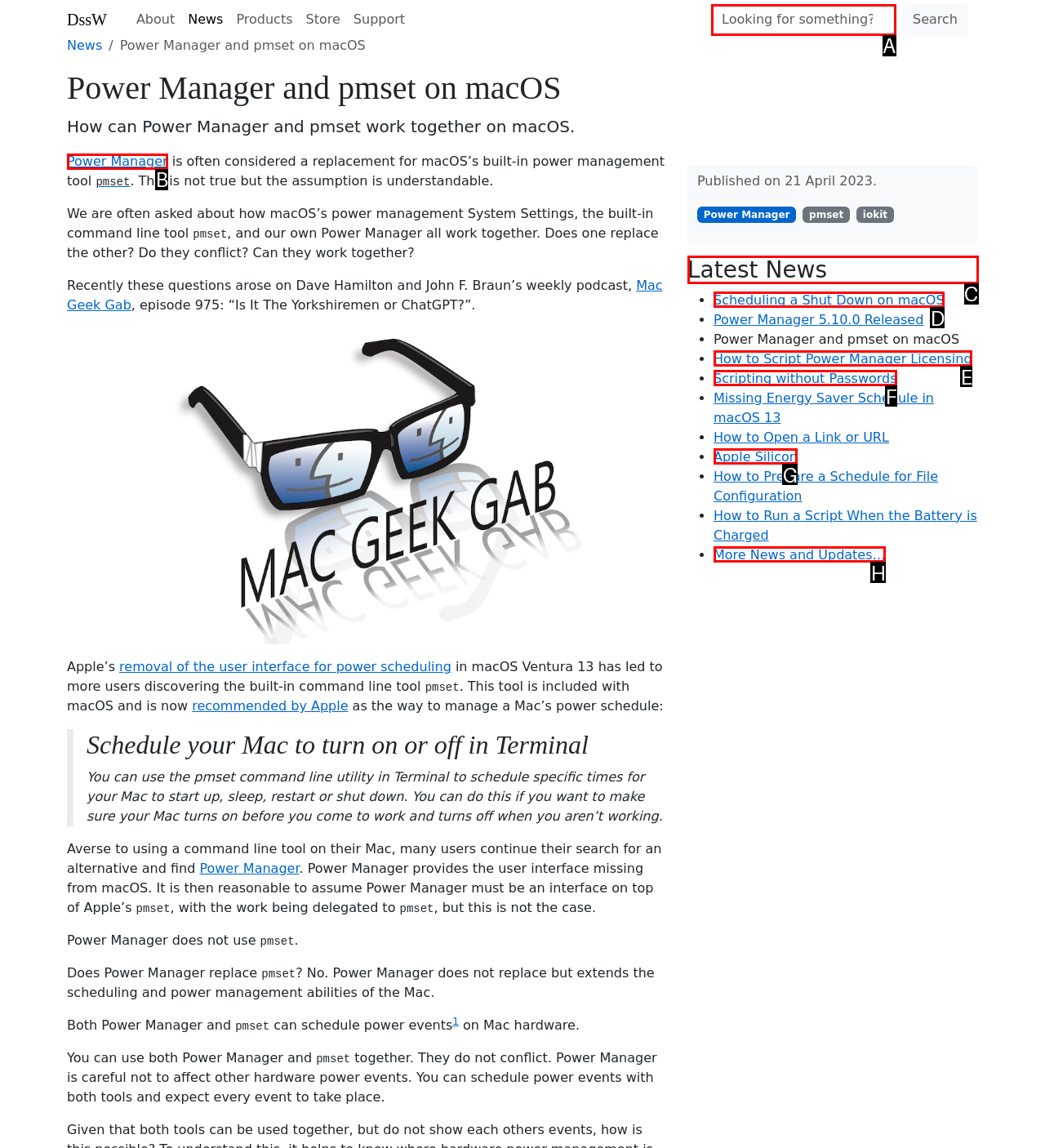Determine the HTML element to click for the instruction: Check the latest news.
Answer with the letter corresponding to the correct choice from the provided options.

C